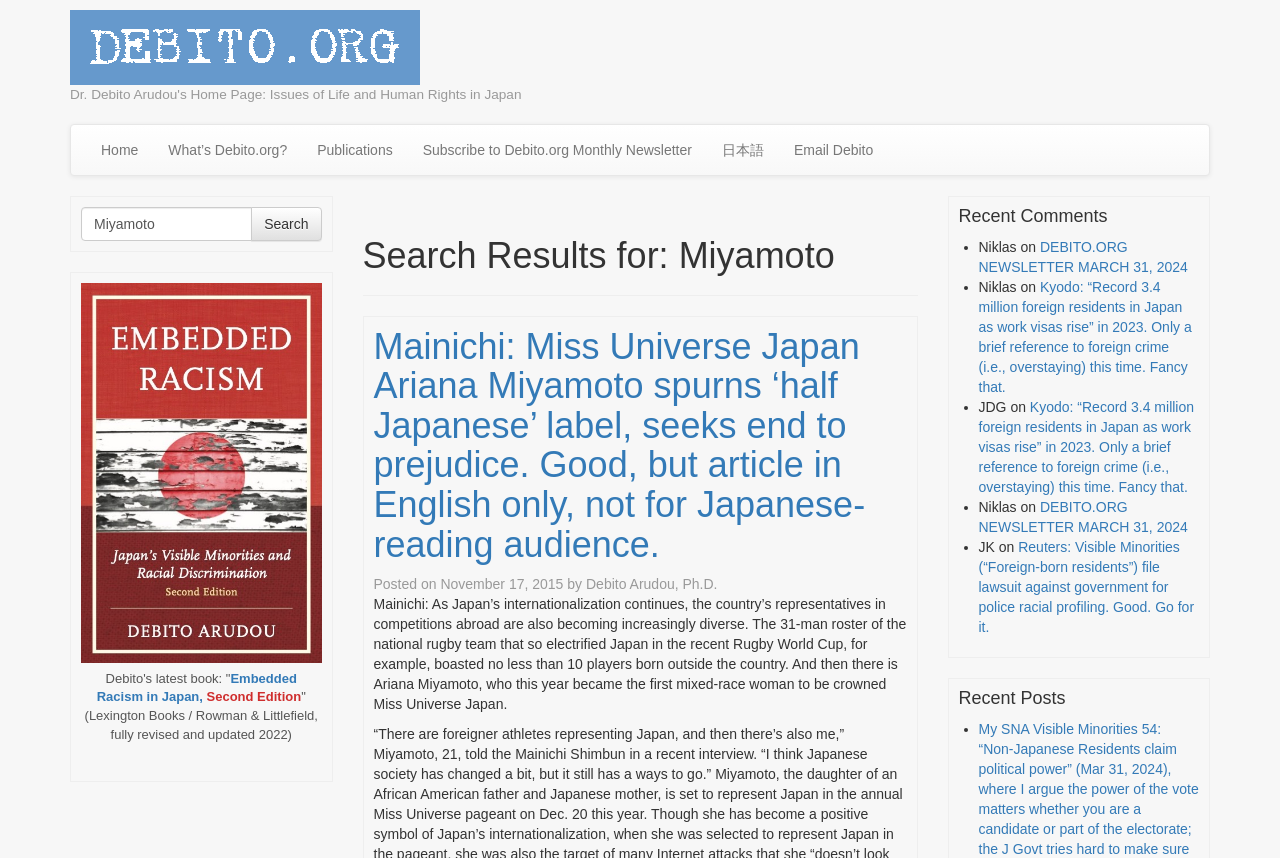Find the bounding box coordinates of the element you need to click on to perform this action: 'Check recent comments'. The coordinates should be represented by four float values between 0 and 1, in the format [left, top, right, bottom].

[0.749, 0.241, 0.937, 0.264]